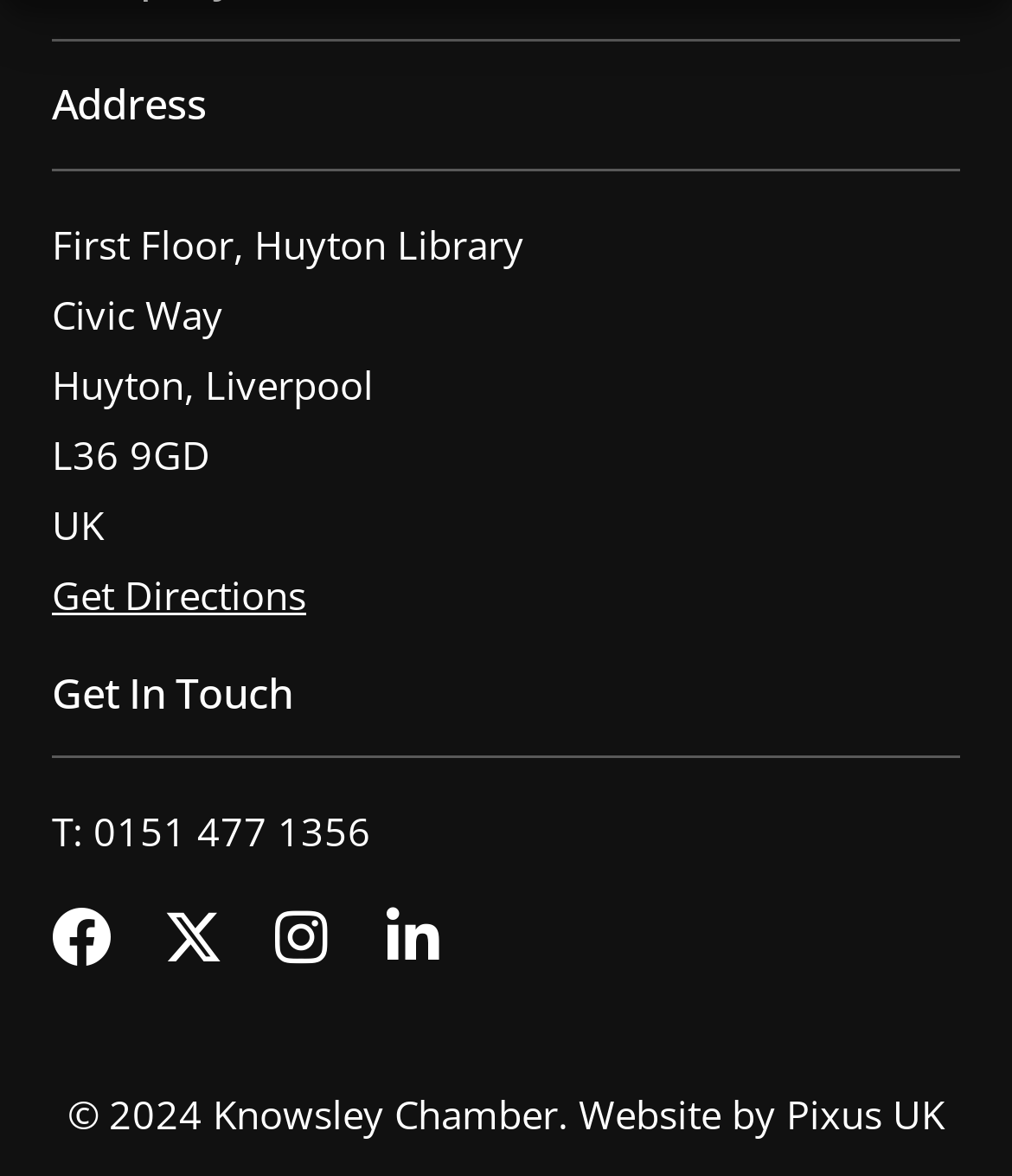Please give a succinct answer to the question in one word or phrase:
Who designed the website?

Pixus UK